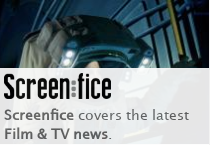Using the information in the image, give a comprehensive answer to the question: 
What atmosphere does the background image evoke?

The background image hints at a cinematic atmosphere, which is complemented by the sleek design that appeals to enthusiasts of visual storytelling, suggesting that the platform is related to the film industry.